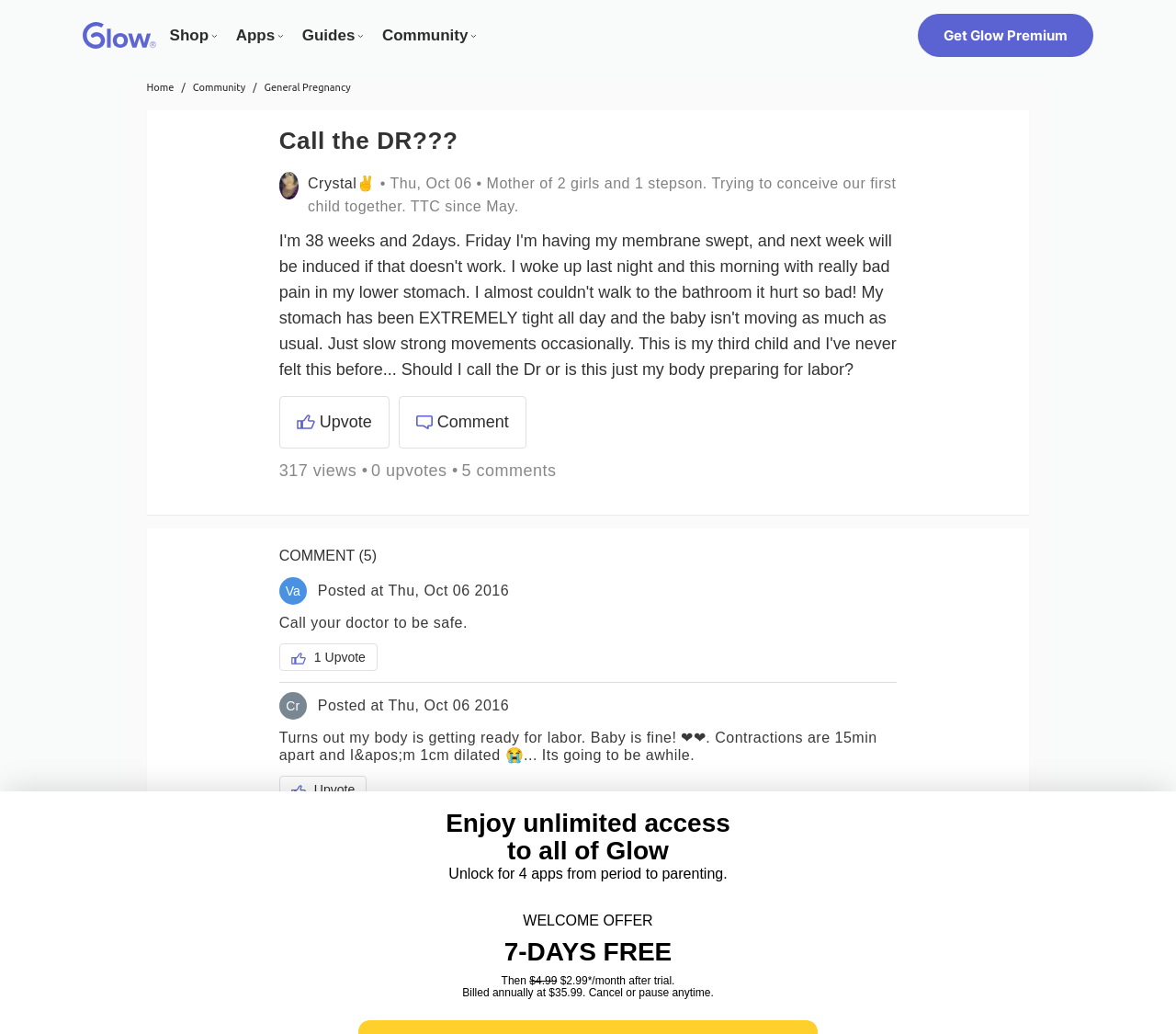Please identify the bounding box coordinates of the element I should click to complete this instruction: 'Comment on the post'. The coordinates should be given as four float numbers between 0 and 1, like this: [left, top, right, bottom].

[0.339, 0.383, 0.447, 0.433]